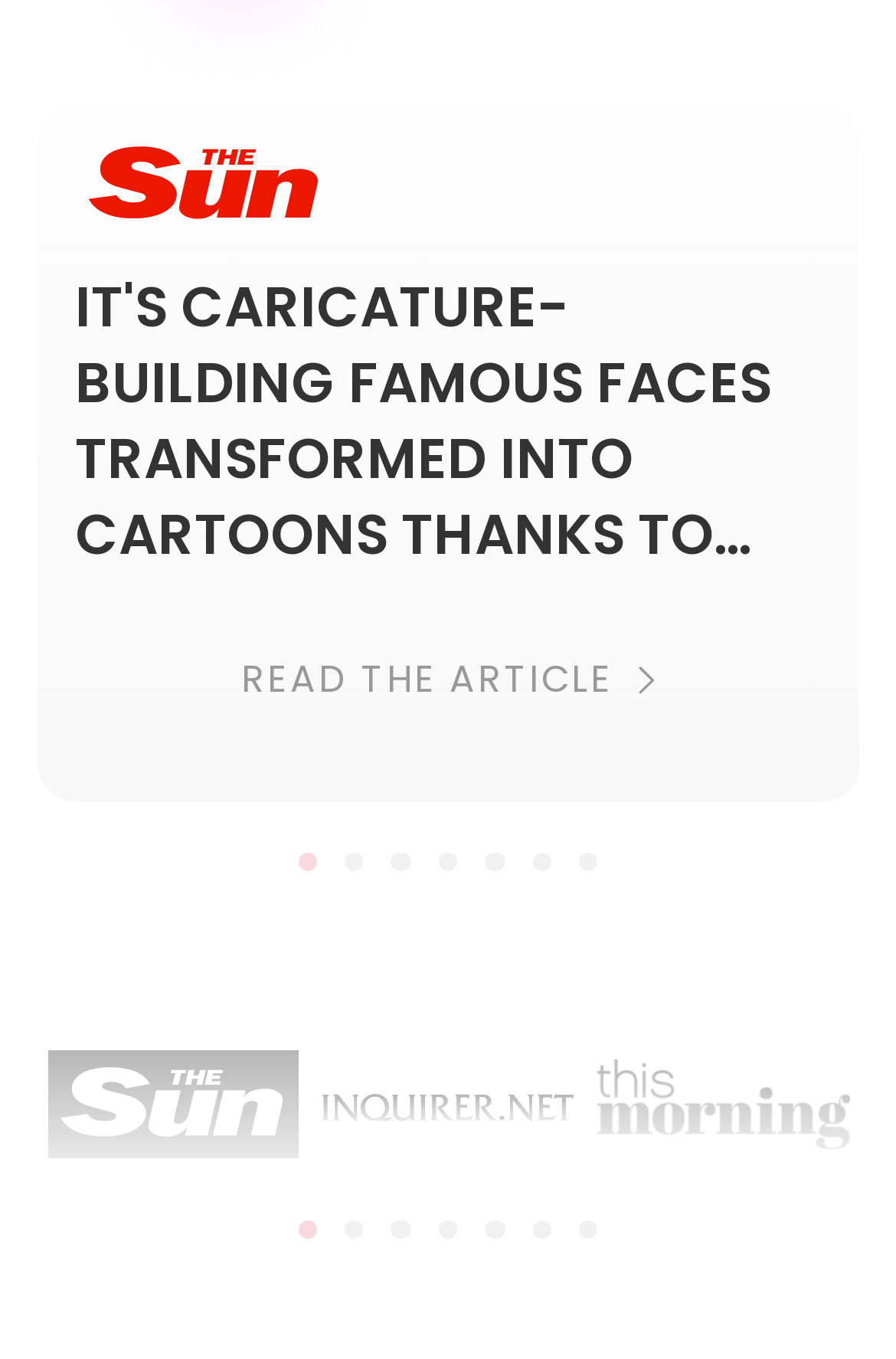Determine the bounding box coordinates of the target area to click to execute the following instruction: "Go to slide 1."

[0.332, 0.627, 0.354, 0.641]